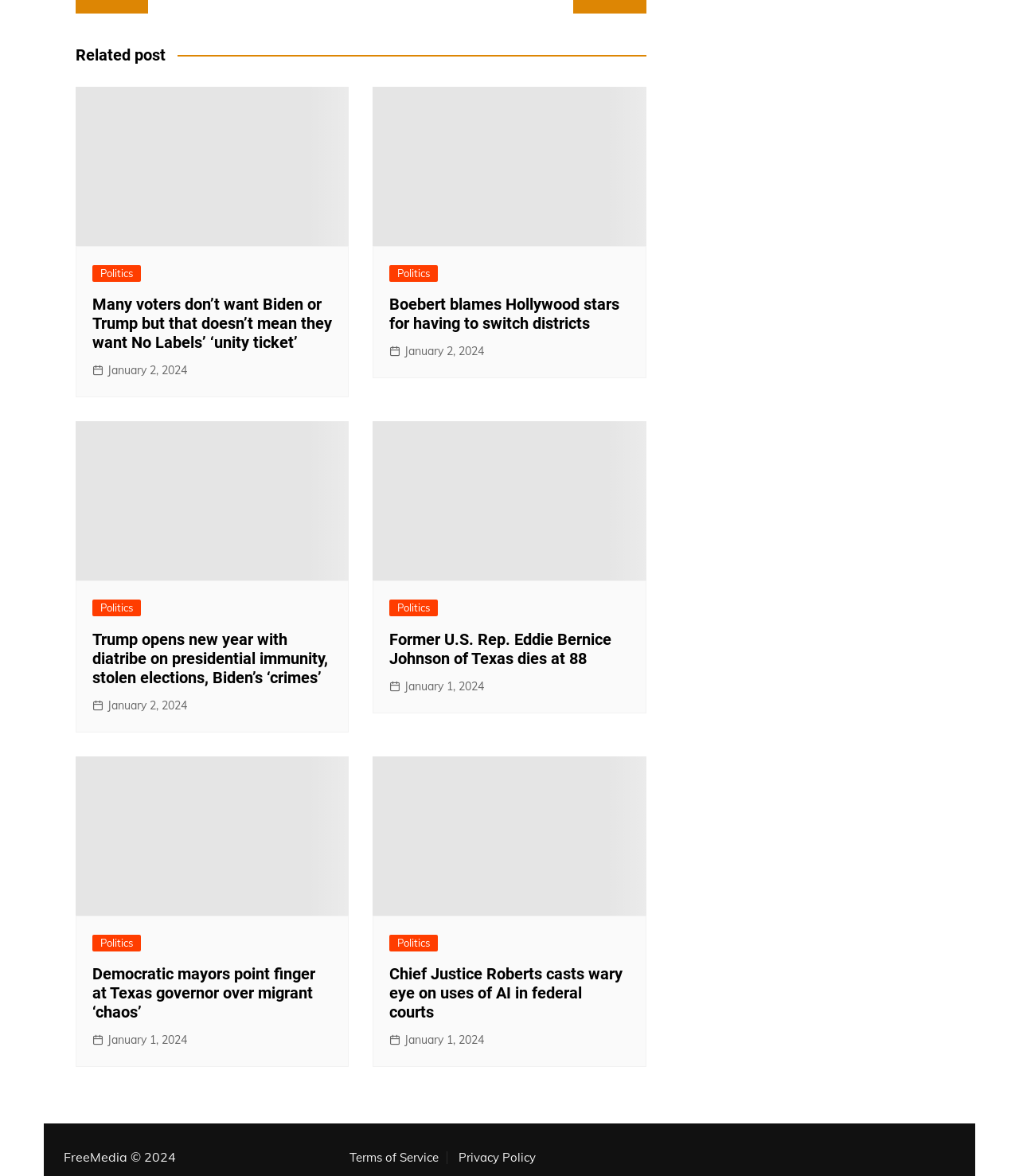Determine the bounding box coordinates of the clickable element necessary to fulfill the instruction: "View the post published on January 2, 2024". Provide the coordinates as four float numbers within the 0 to 1 range, i.e., [left, top, right, bottom].

[0.091, 0.308, 0.184, 0.323]